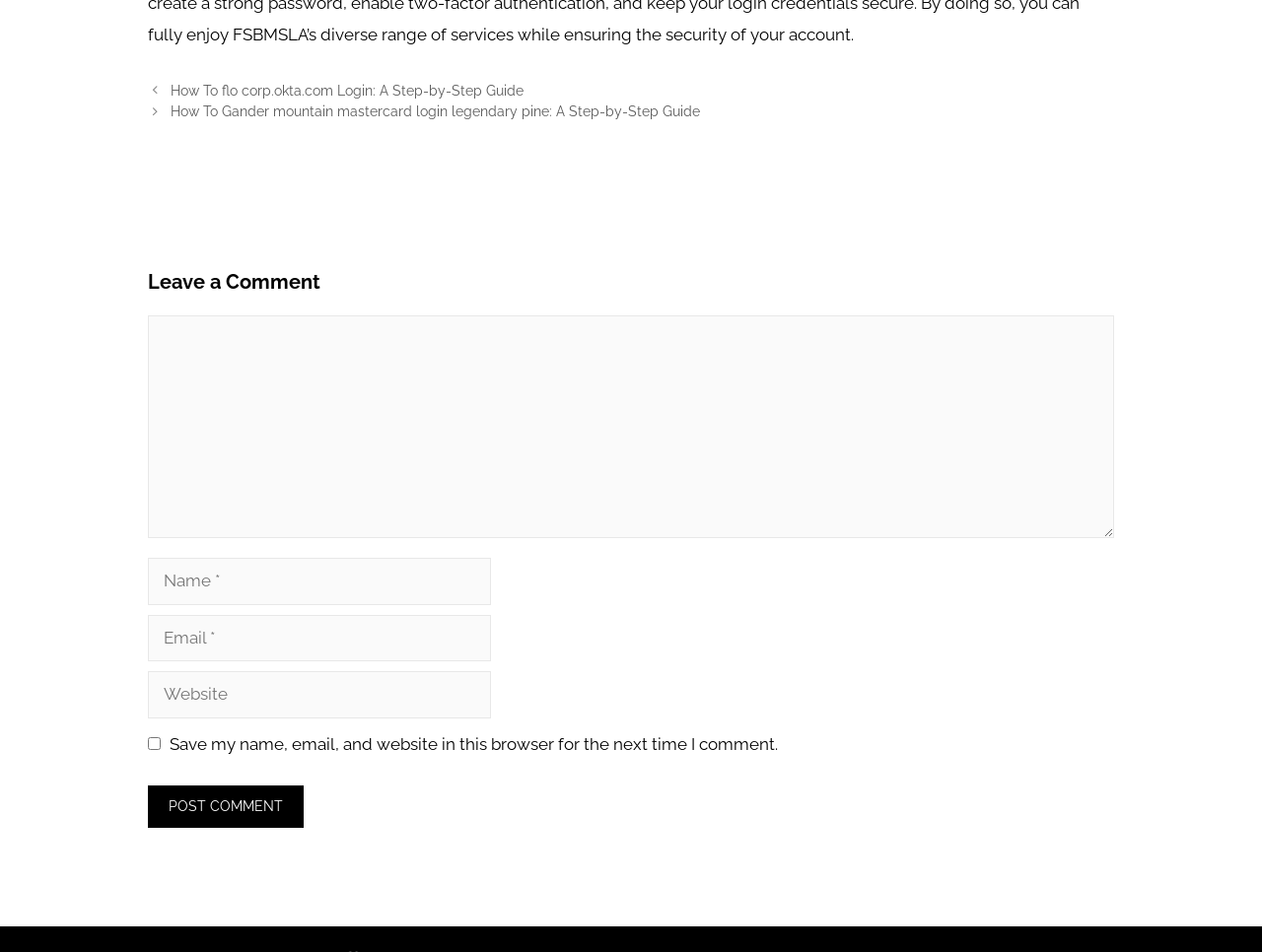Using the description: "parent_node: Comment name="url" placeholder="Website"", determine the UI element's bounding box coordinates. Ensure the coordinates are in the format of four float numbers between 0 and 1, i.e., [left, top, right, bottom].

[0.117, 0.705, 0.389, 0.754]